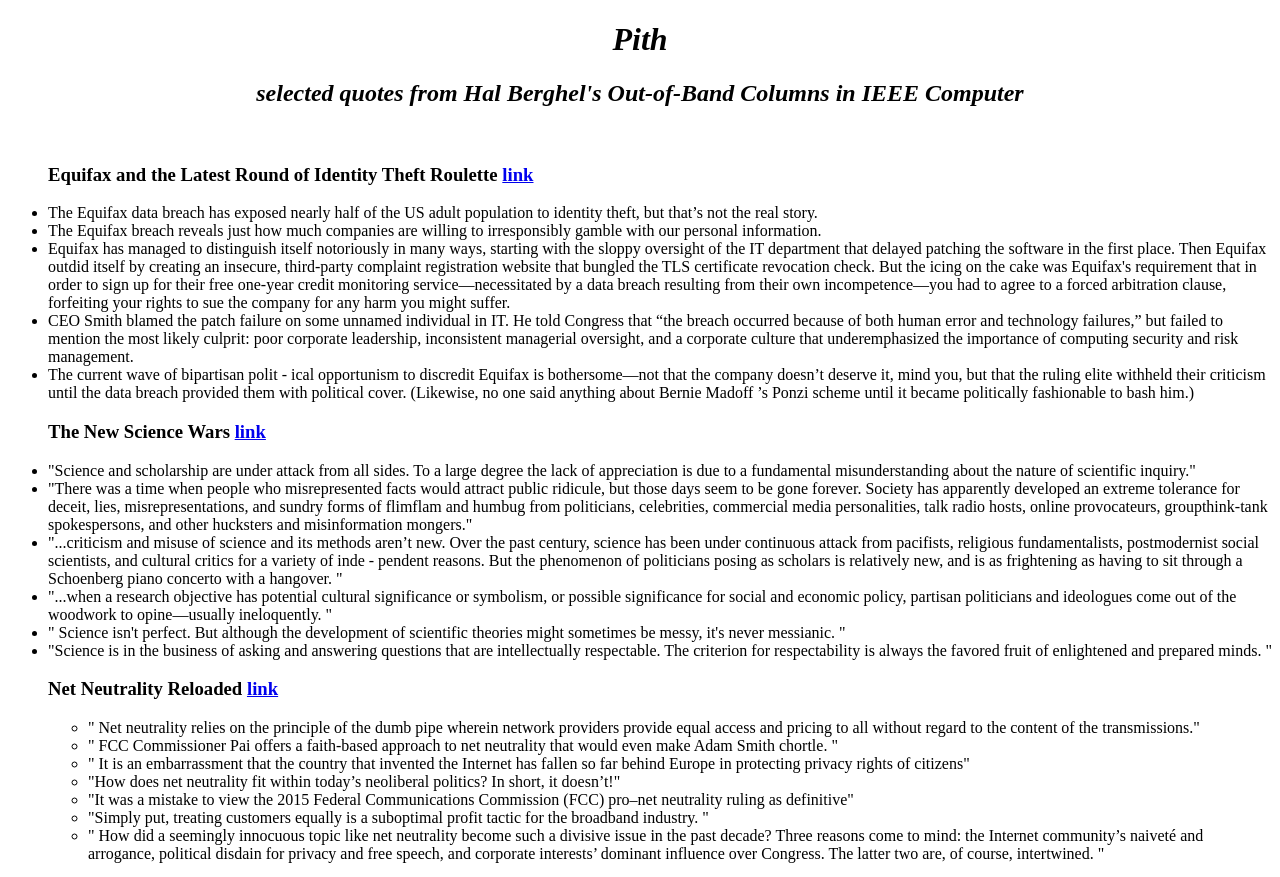Illustrate the webpage thoroughly, mentioning all important details.

This webpage appears to be a collection of columns and editorials written by Hal Berghel. The page is divided into several sections, each with a heading that links to a specific article or topic.

At the top of the page, there is a heading "Pith" followed by a subheading that describes the content of the selected quotes from Hal Berghel's Out-of-Band Columns in IEEE Computer. Below this, there is a heading "Equifax and the Latest Round of Identity Theft Roulette link" with a link to the article. This section contains a list of bullet points with quotes discussing the Equifax data breach and its implications.

The next section is headed "The New Science Wars link" with a link to the article. This section also contains a list of bullet points with quotes discussing the attacks on science and scholarship from various groups.

The page continues with sections headed "Net Neutrality Reloaded link" and each section contains a list of bullet points with quotes discussing the topic of net neutrality.

Throughout the page, the quotes are presented in a list format with bullet points, and each section is separated by a clear heading. The links to the articles are provided at the top of each section, making it easy to navigate to the specific topic of interest.